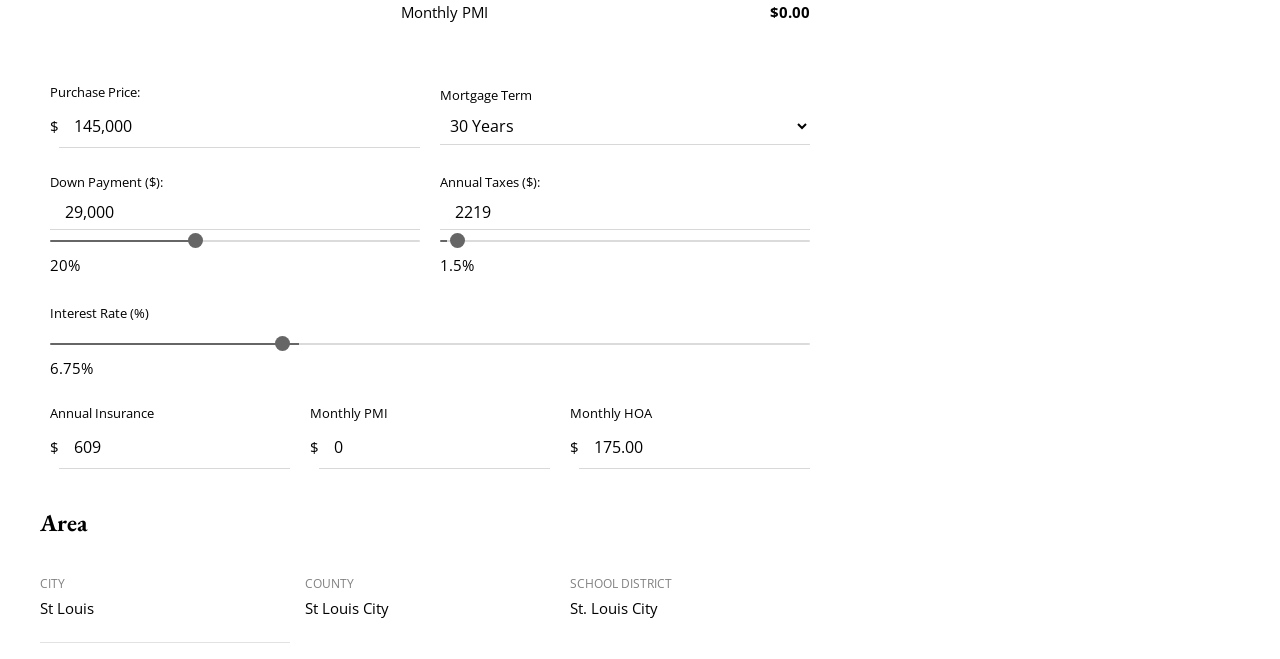Pinpoint the bounding box coordinates of the clickable area needed to execute the instruction: "Input annual taxes". The coordinates should be specified as four float numbers between 0 and 1, i.e., [left, top, right, bottom].

[0.344, 0.296, 0.633, 0.35]